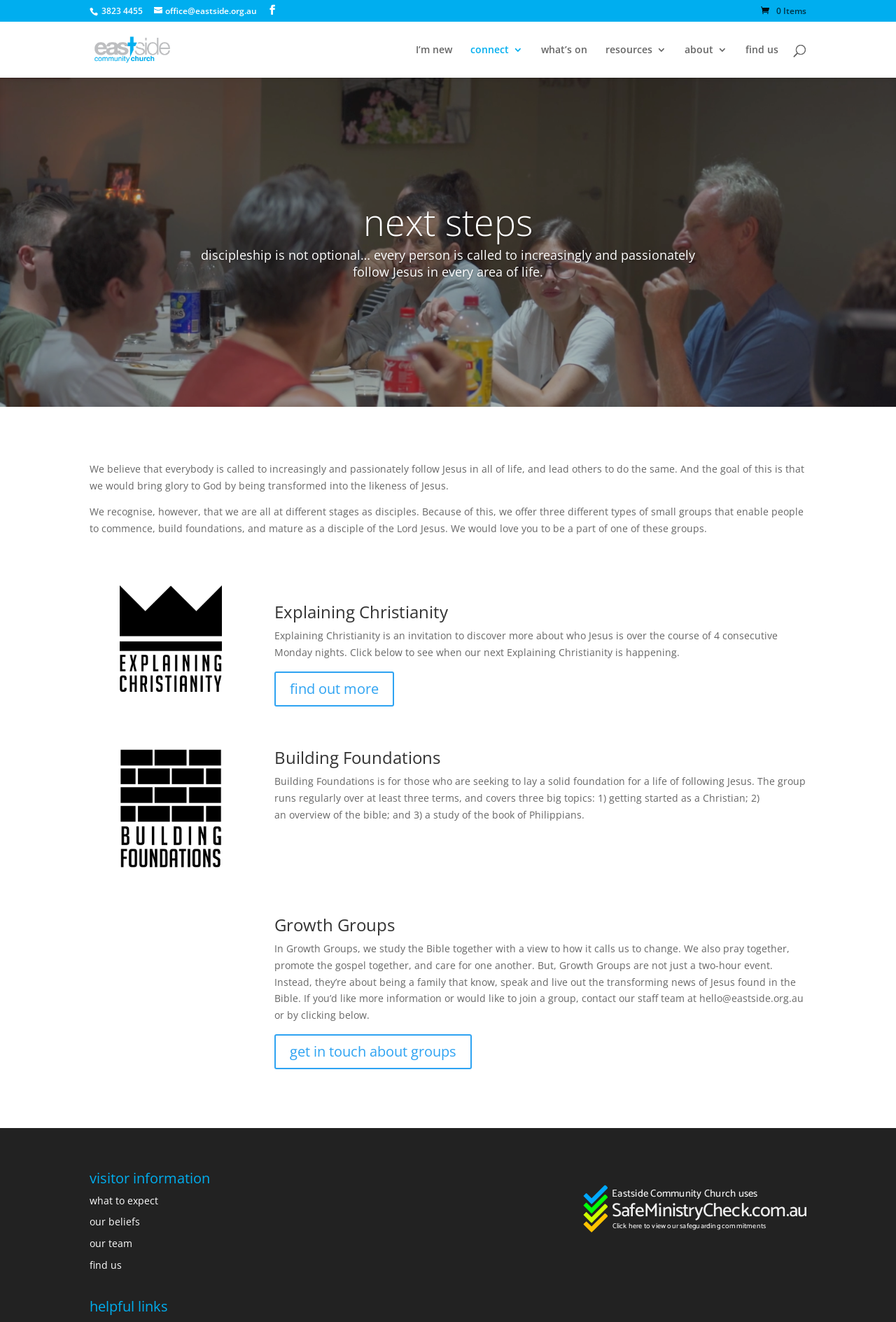How can I get in touch about groups?
Provide a comprehensive and detailed answer to the question.

I found the answer by reading the text that says 'If you’d like more information or would like to join a group, contact our staff team at hello@eastside.org.au or by clicking below'.